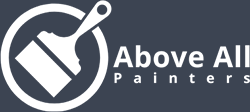What is the shape surrounding the paint roller?
Provide an in-depth answer to the question, covering all aspects.

The caption describes the logo as having a circular outline surrounding the paint roller, which reinforces the professional and polished appearance of the brand.